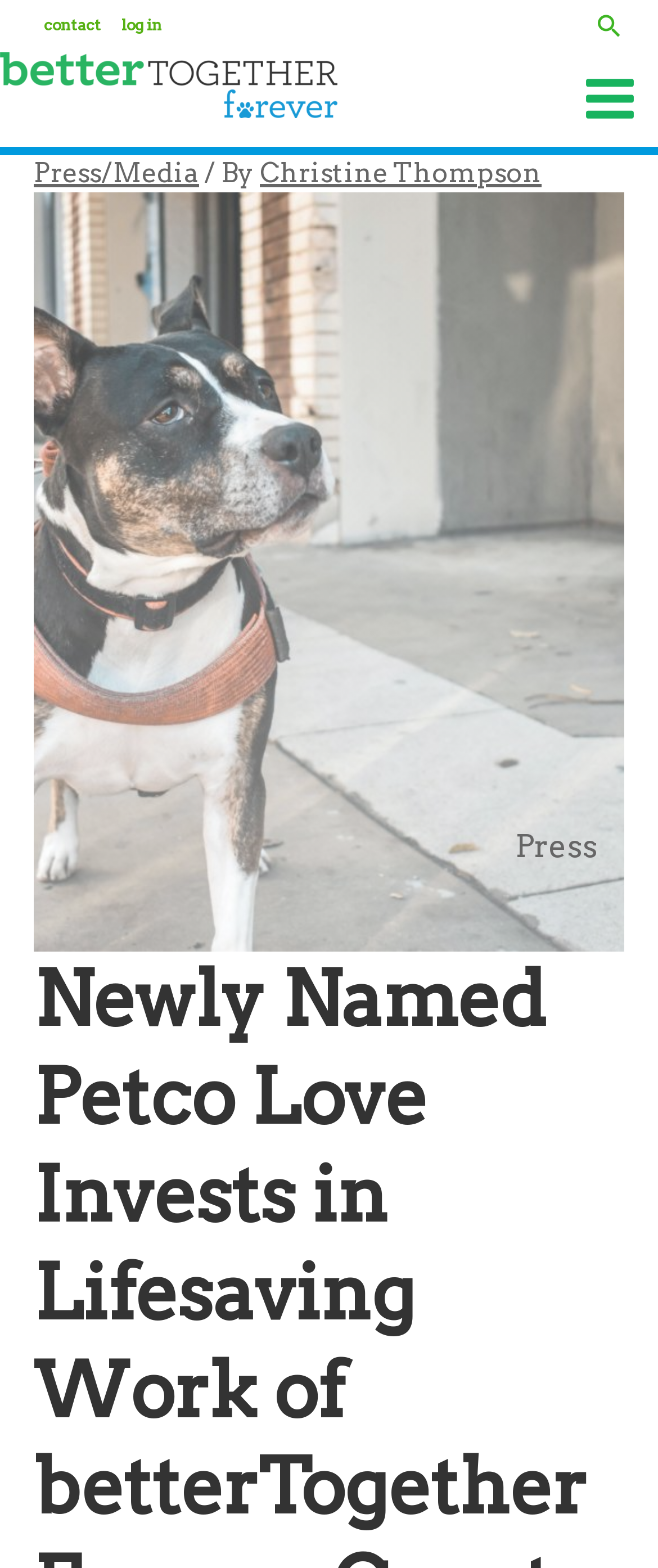Given the description: "contact", determine the bounding box coordinates of the UI element. The coordinates should be formatted as four float numbers between 0 and 1, [left, top, right, bottom].

[0.051, 0.001, 0.169, 0.031]